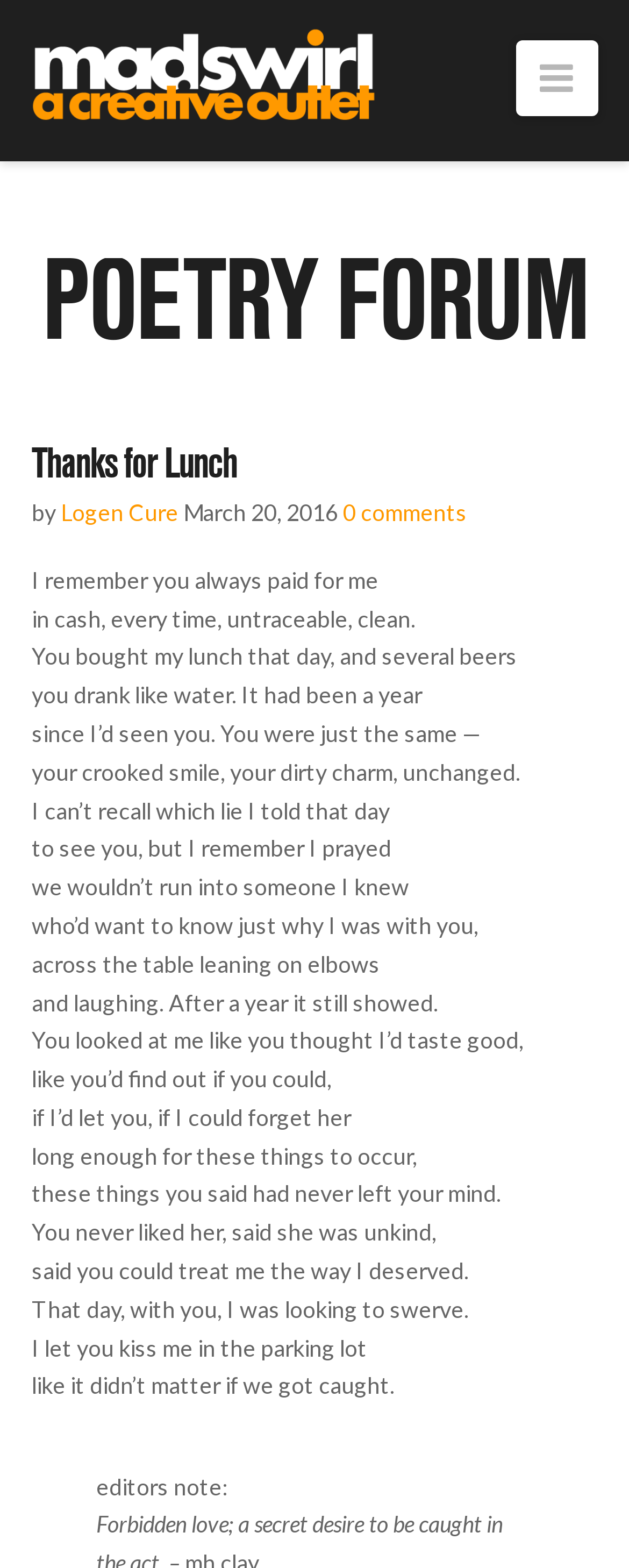Based on the element description, predict the bounding box coordinates (top-left x, top-left y, bottom-right x, bottom-right y) for the UI element in the screenshot: Necessary

None